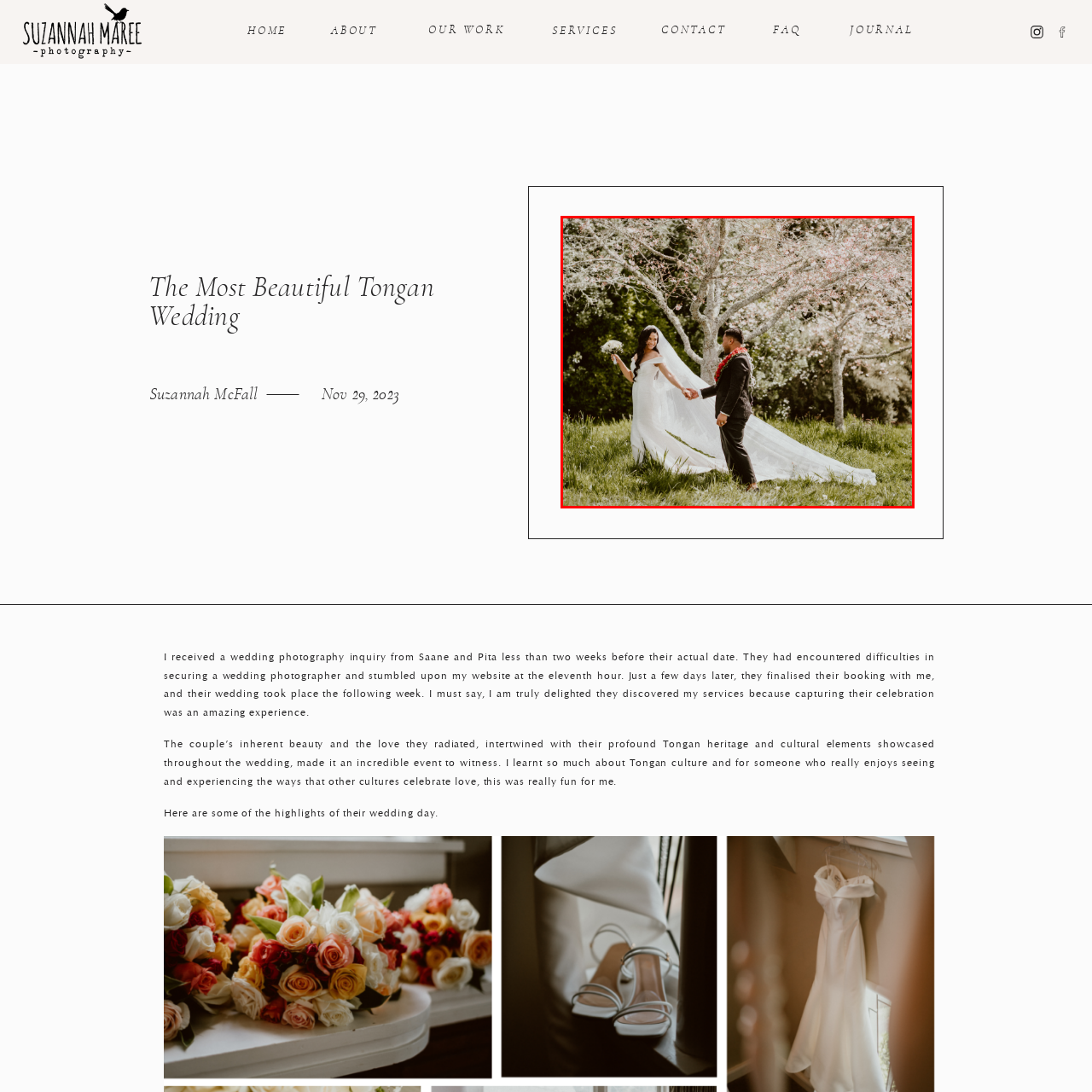Describe in detail the portion of the image that is enclosed within the red boundary.

A stunning moment from the beautiful wedding of Saane and Pita, captured amidst a serene backdrop of blossoming trees. The bride, adorned in a flowing white gown complemented by an elegant veil, radiates joy and grace as she holds a bouquet of flowers. Beside her, the groom, dressed in a formal black suit with a traditional Tongan lehenga, gazes lovingly at her. Their connection is palpable, reflecting the deep love and cultural heritage that enriched their special day. The lush greenery and delicate blossoms of the environment enhance the romantic atmosphere, creating a memorable scene that encapsulates the essence of their wedding celebration.